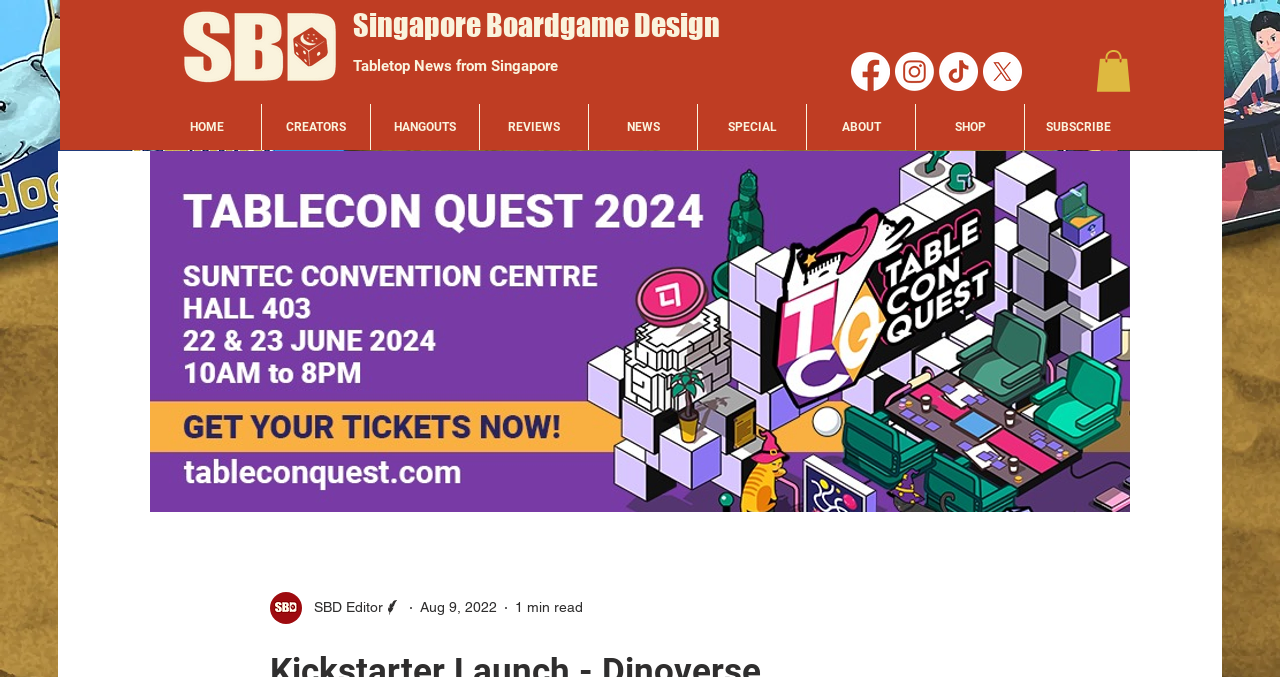Kindly determine the bounding box coordinates of the area that needs to be clicked to fulfill this instruction: "View the writer's picture".

[0.211, 0.874, 0.236, 0.921]